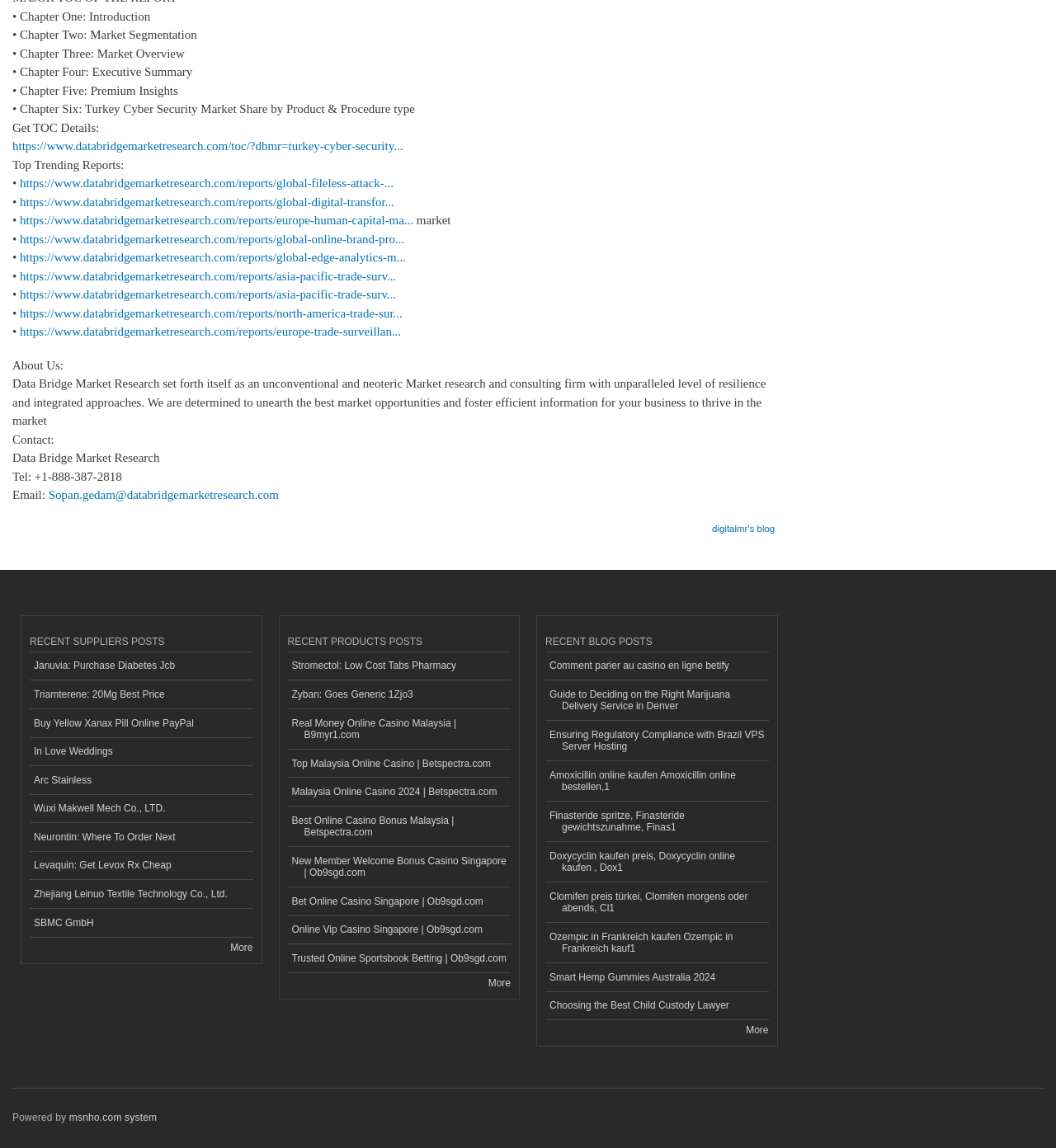How many chapters are there in the report?
Please answer the question as detailed as possible.

I counted the number of chapter titles listed on the webpage, starting from 'Chapter One: Introduction' to 'Chapter Six: Turkey Cyber Security Market Share by Product & Procedure type', and found that there are 6 chapters in total.